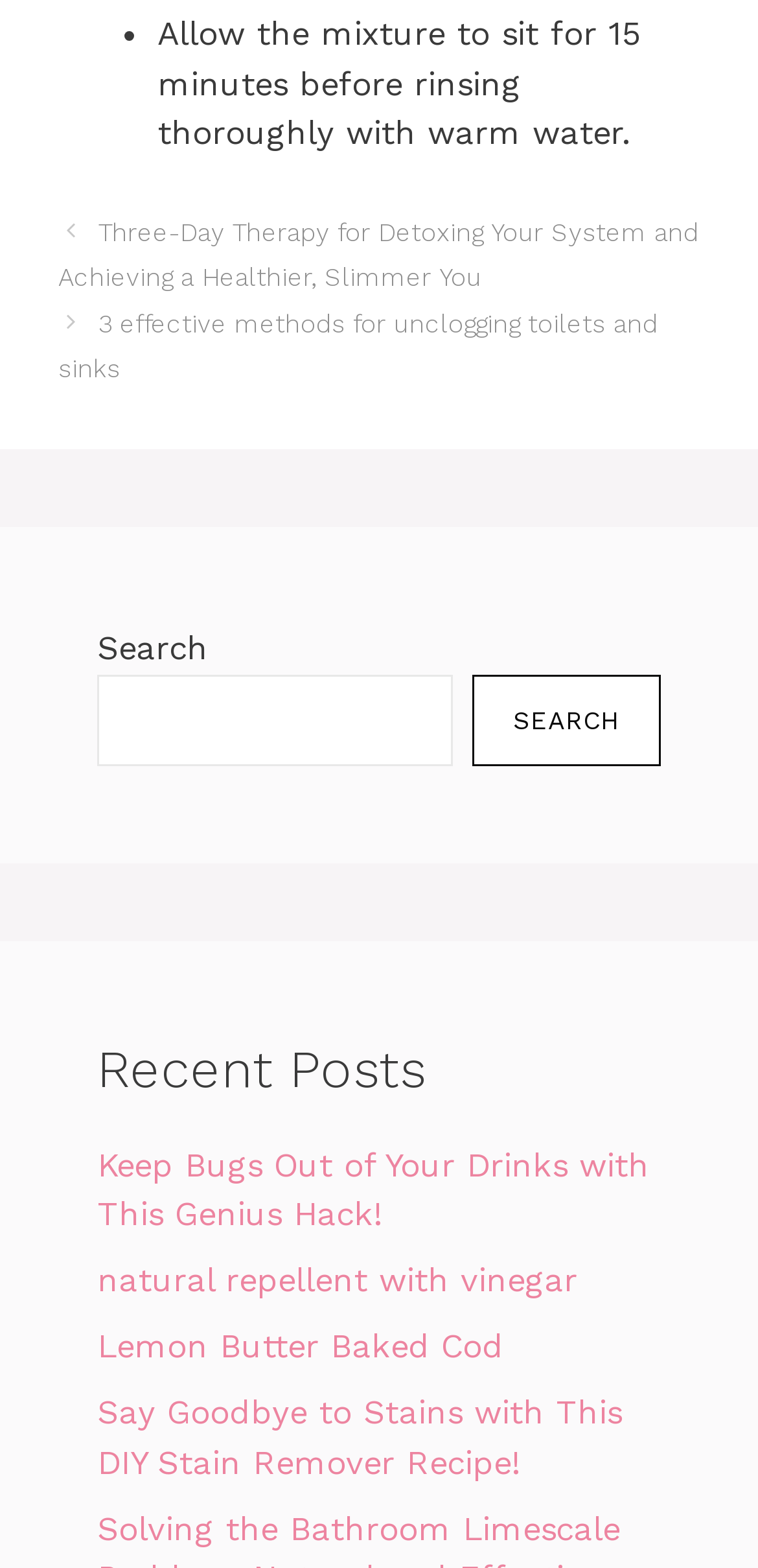What is the text of the first link in the Posts section?
Give a single word or phrase as your answer by examining the image.

Three-Day Therapy for Detoxing Your System and Achieving a Healthier, Slimmer You